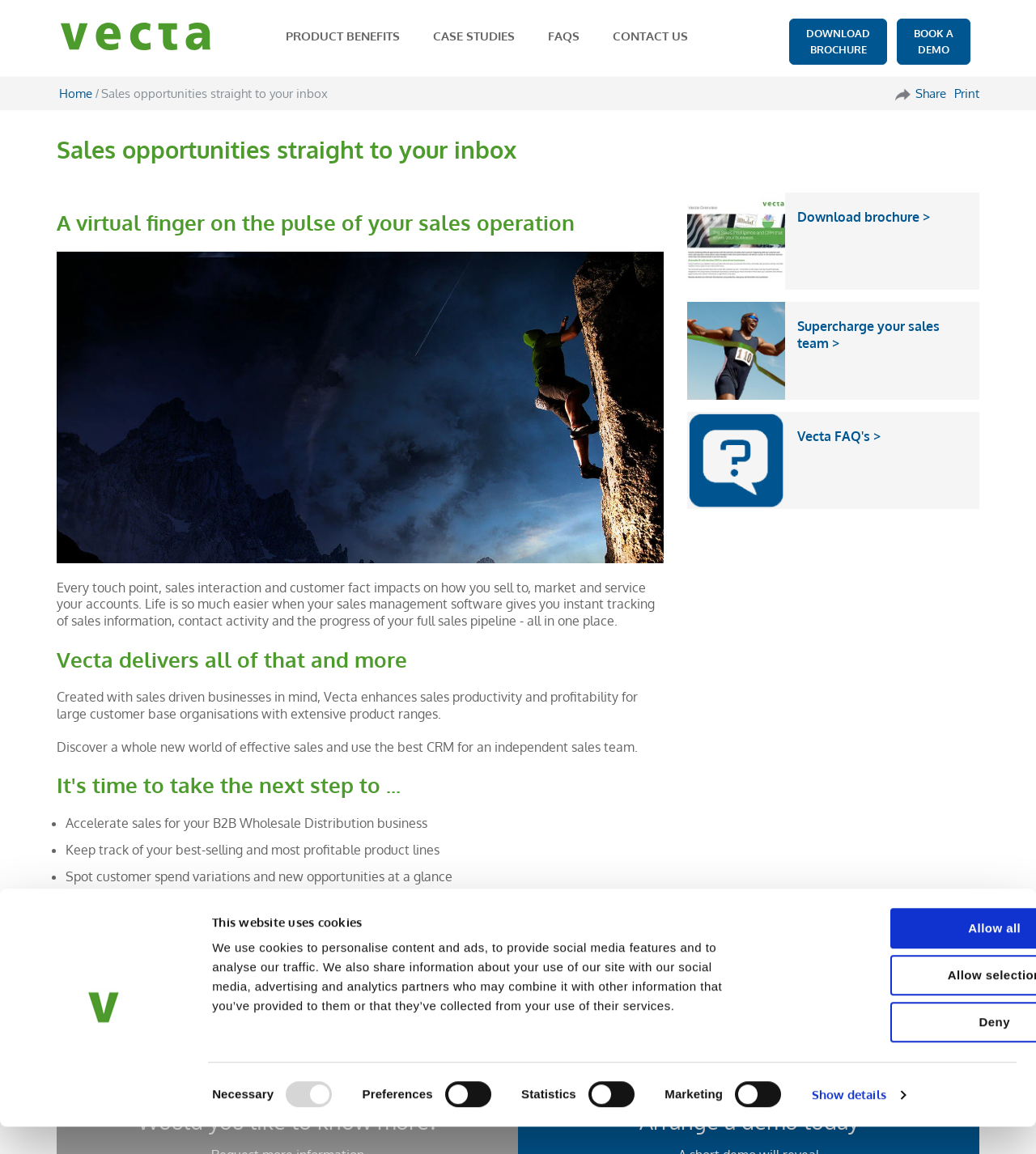What is the purpose of Vecta?
Could you give a comprehensive explanation in response to this question?

Based on the webpage content, Vecta is a sales management software that helps businesses to track sales information, contact activity, and sales pipeline. It enhances sales productivity and profitability for large customer base organisations with extensive product ranges.